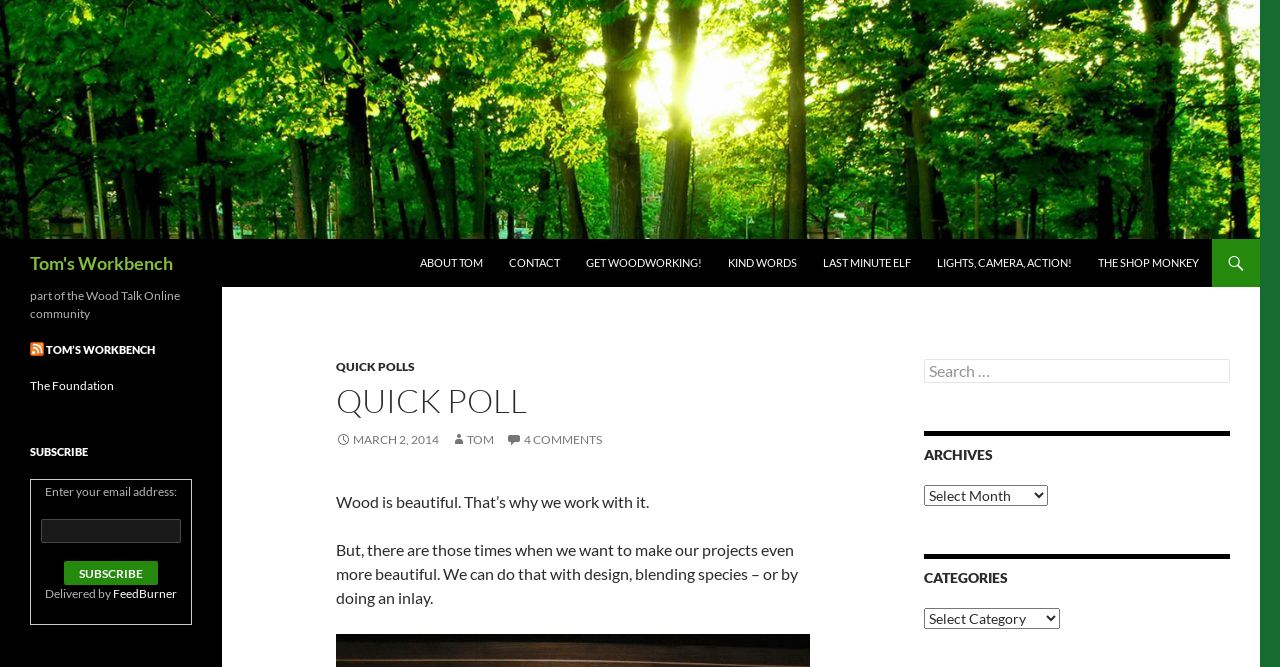Pinpoint the bounding box coordinates of the area that should be clicked to complete the following instruction: "Visit the contact page". The coordinates must be given as four float numbers between 0 and 1, i.e., [left, top, right, bottom].

[0.388, 0.358, 0.447, 0.43]